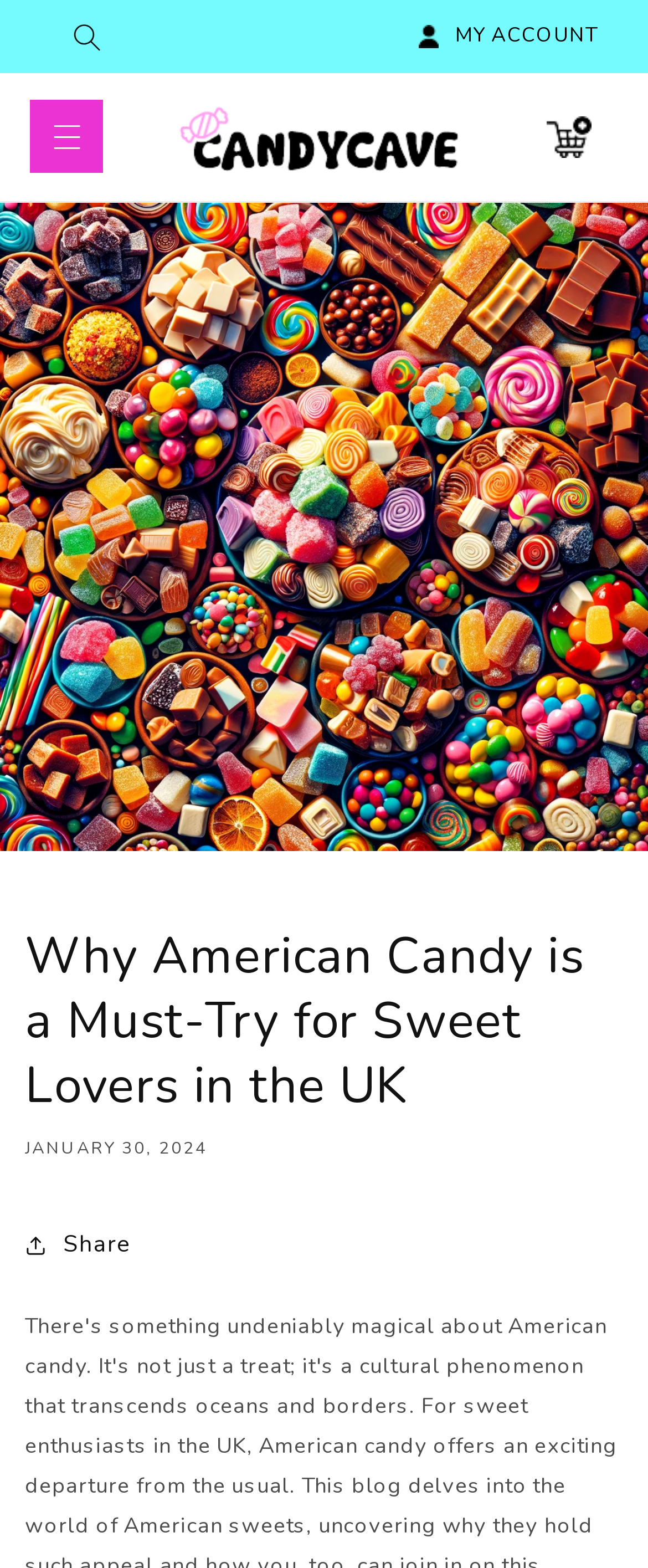Identify the title of the webpage and provide its text content.

Why American Candy is a Must-Try for Sweet Lovers in the UK